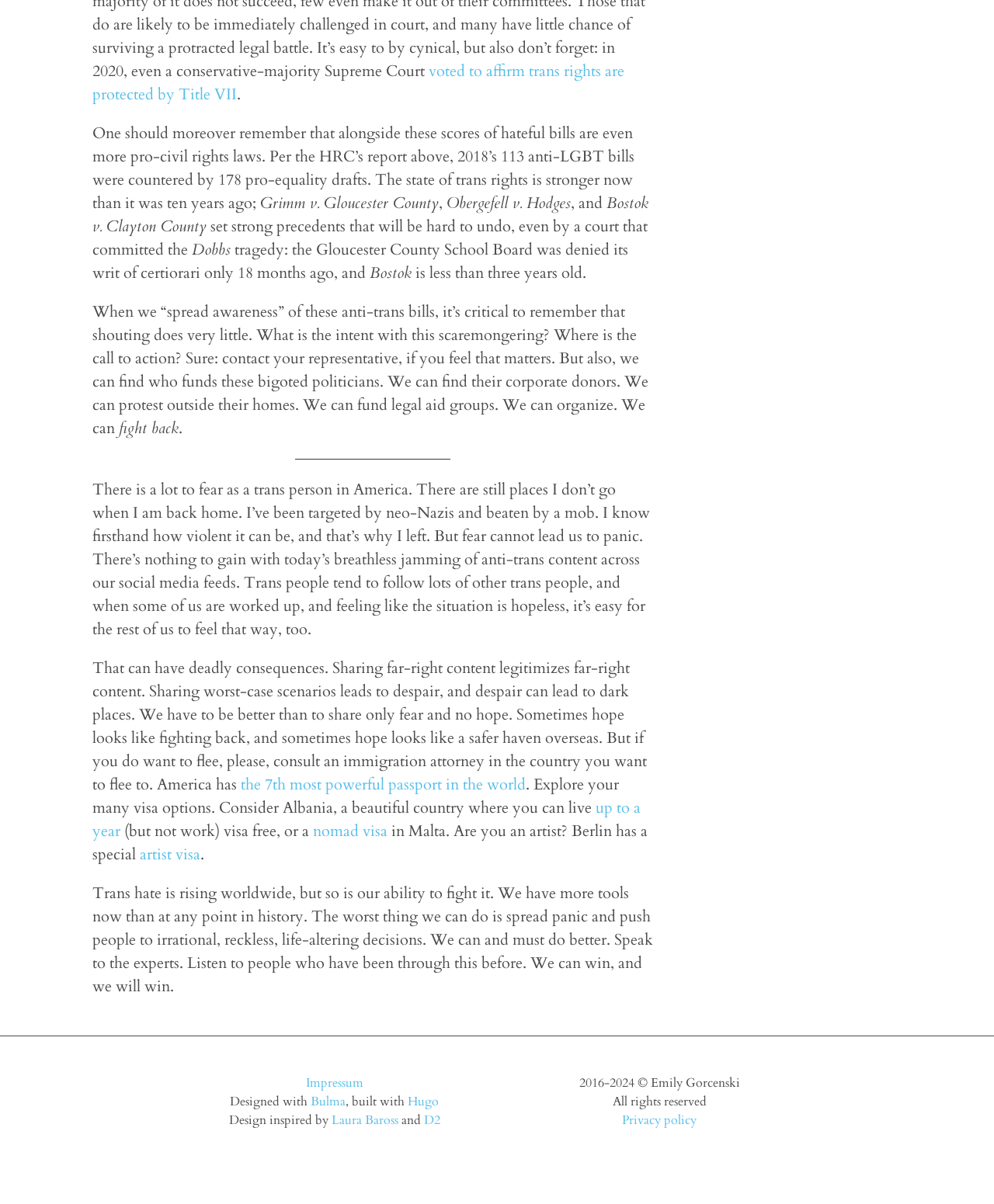What is the author's tone towards fear and panic?
Look at the image and answer with only one word or phrase.

critical